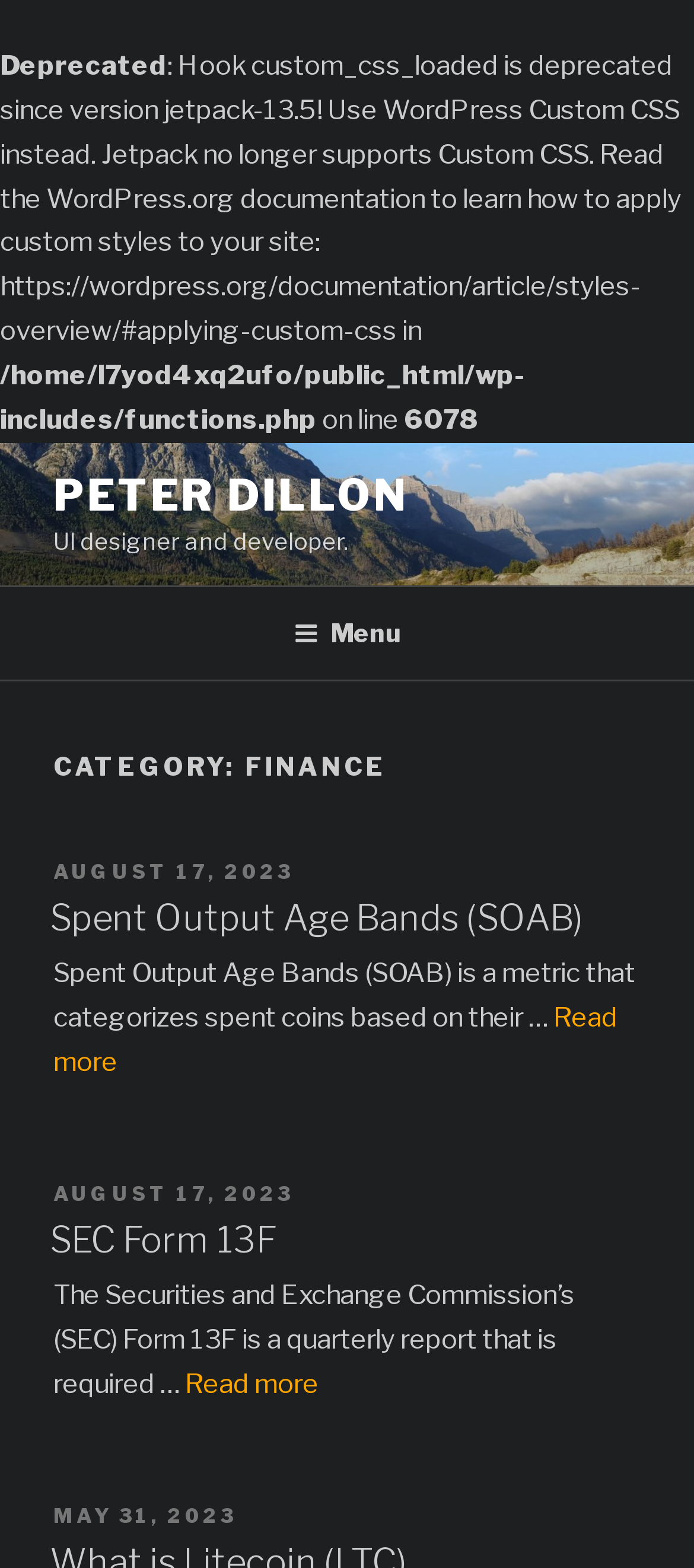Explain the webpage in detail, including its primary components.

The webpage is about finance and is titled "Finance – Peter Dillon". At the top, there is a warning message about a deprecated hook and a suggestion to use WordPress Custom CSS instead. Below this message, there is a code snippet from a PHP file.

In the middle of the page, there is a header section with a link to "PETER DILLON" and a brief description of the person as a "UI designer and developer". To the right of this section, there is a top menu navigation bar.

Below the header section, there is a category heading "CATEGORY: FINANCE". Under this category, there are two articles. The first article has a heading "Spent Output Age Bands (SOAB)" and a brief summary of the topic. There is also a "Read more" link at the bottom of the summary. The second article has a heading "SEC Form 13F" and a brief summary of the topic, followed by a "Read more" link.

Each article has a "POSTED ON" label with a date and time, which is a link. The dates are August 17, 2023, for the first article and May 31, 2023, for the second article.